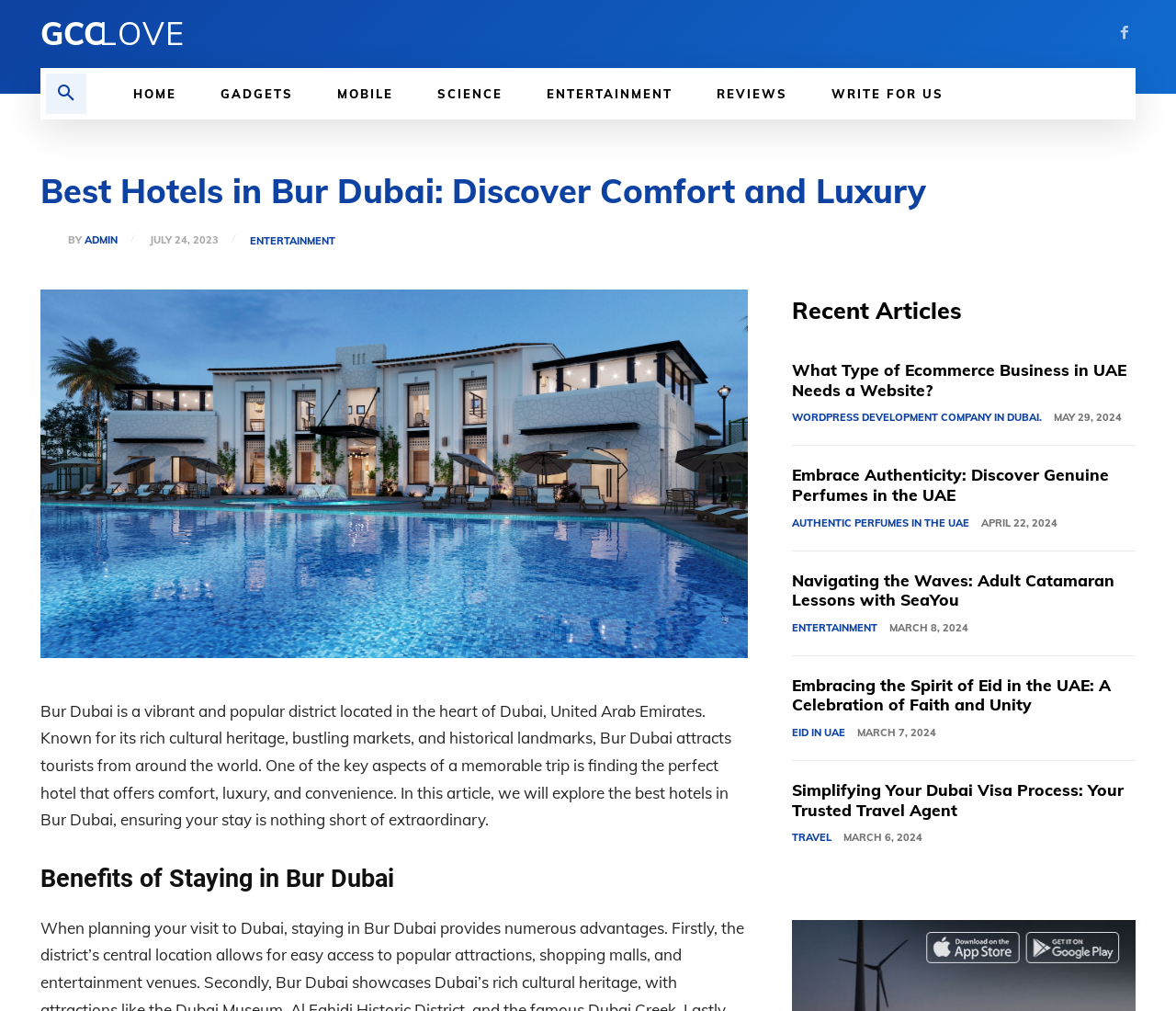What is the name of the district in Dubai?
Based on the screenshot, answer the question with a single word or phrase.

Bur Dubai